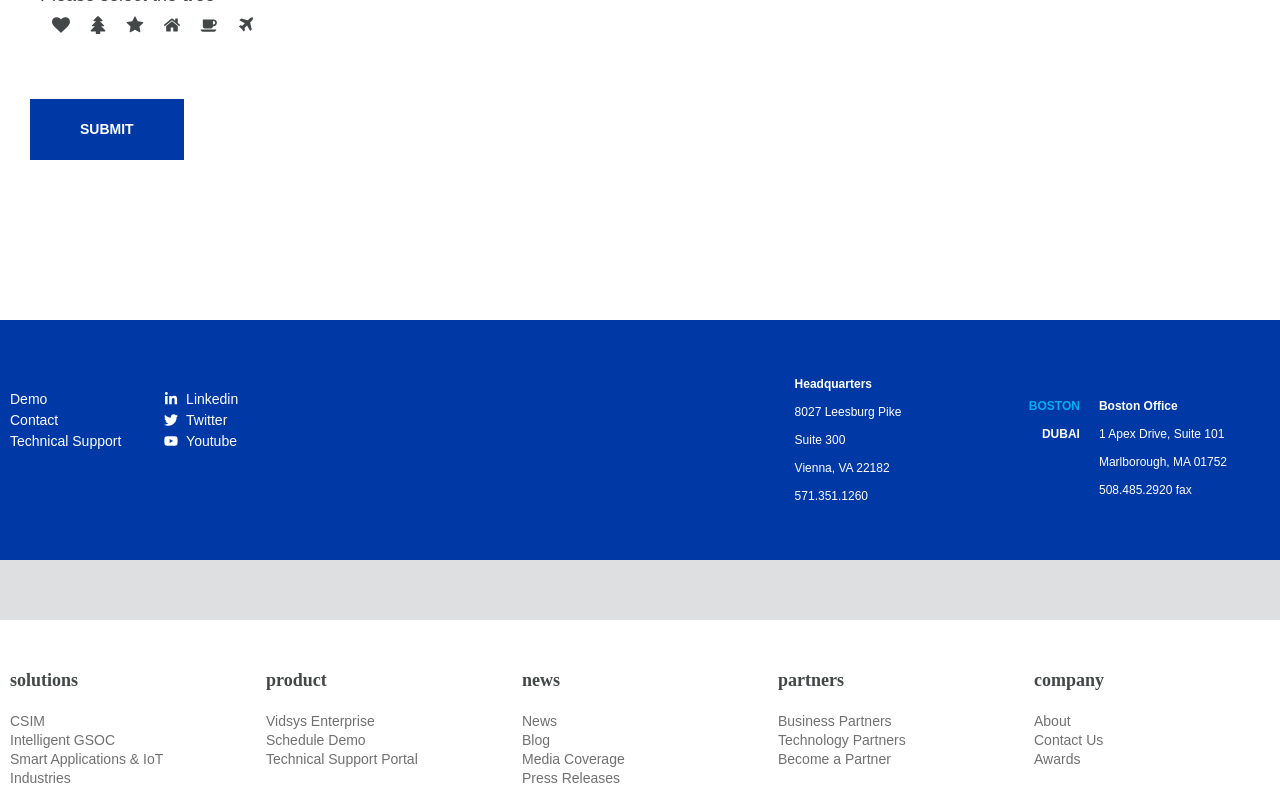Reply to the question with a single word or phrase:
How many images are at the top of the page?

6